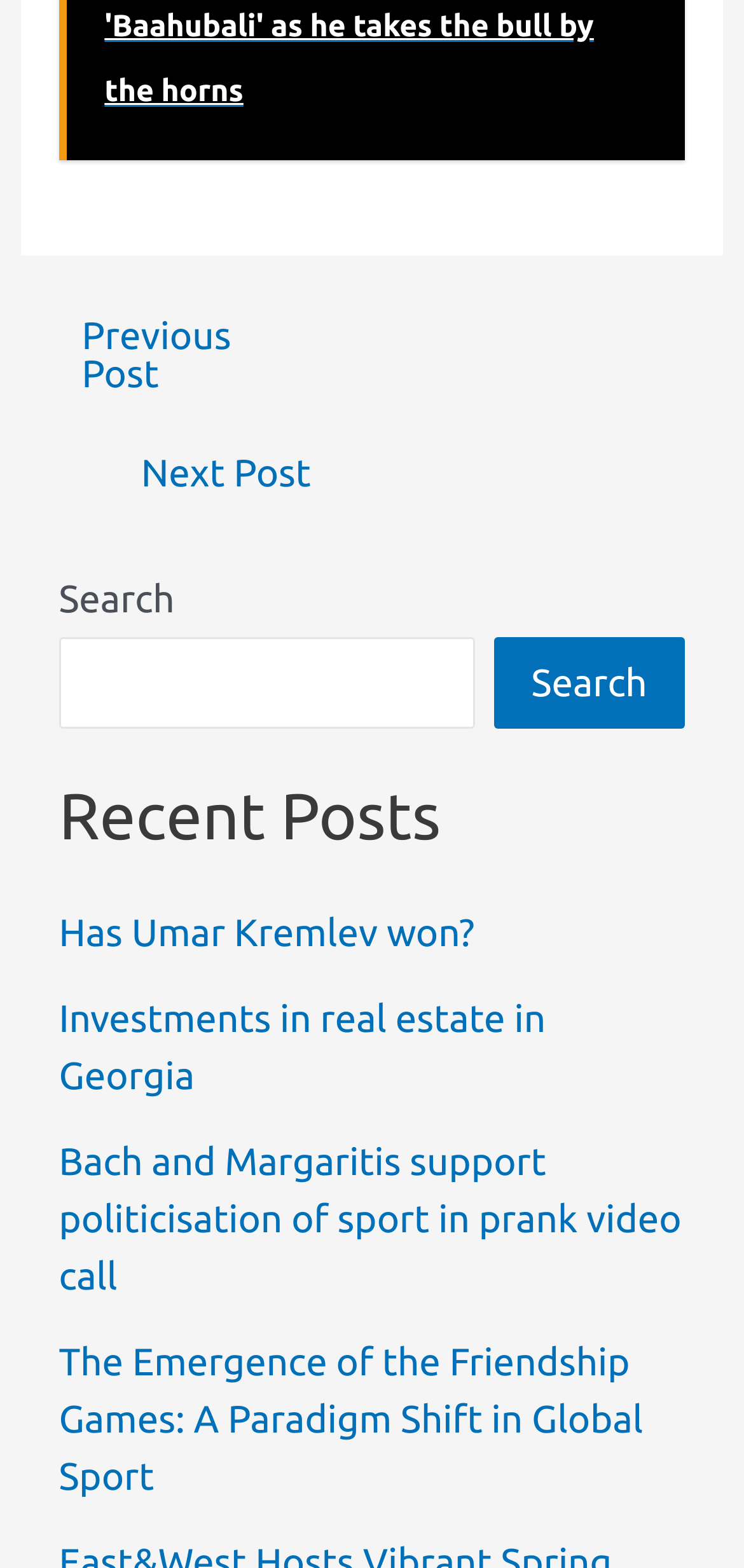What is the purpose of the search box?
Refer to the screenshot and deliver a thorough answer to the question presented.

The search box is located in the complementary section of the webpage, and it has a static text 'Search' and a button 'Search'. This suggests that the search box is used to search for posts on the webpage.